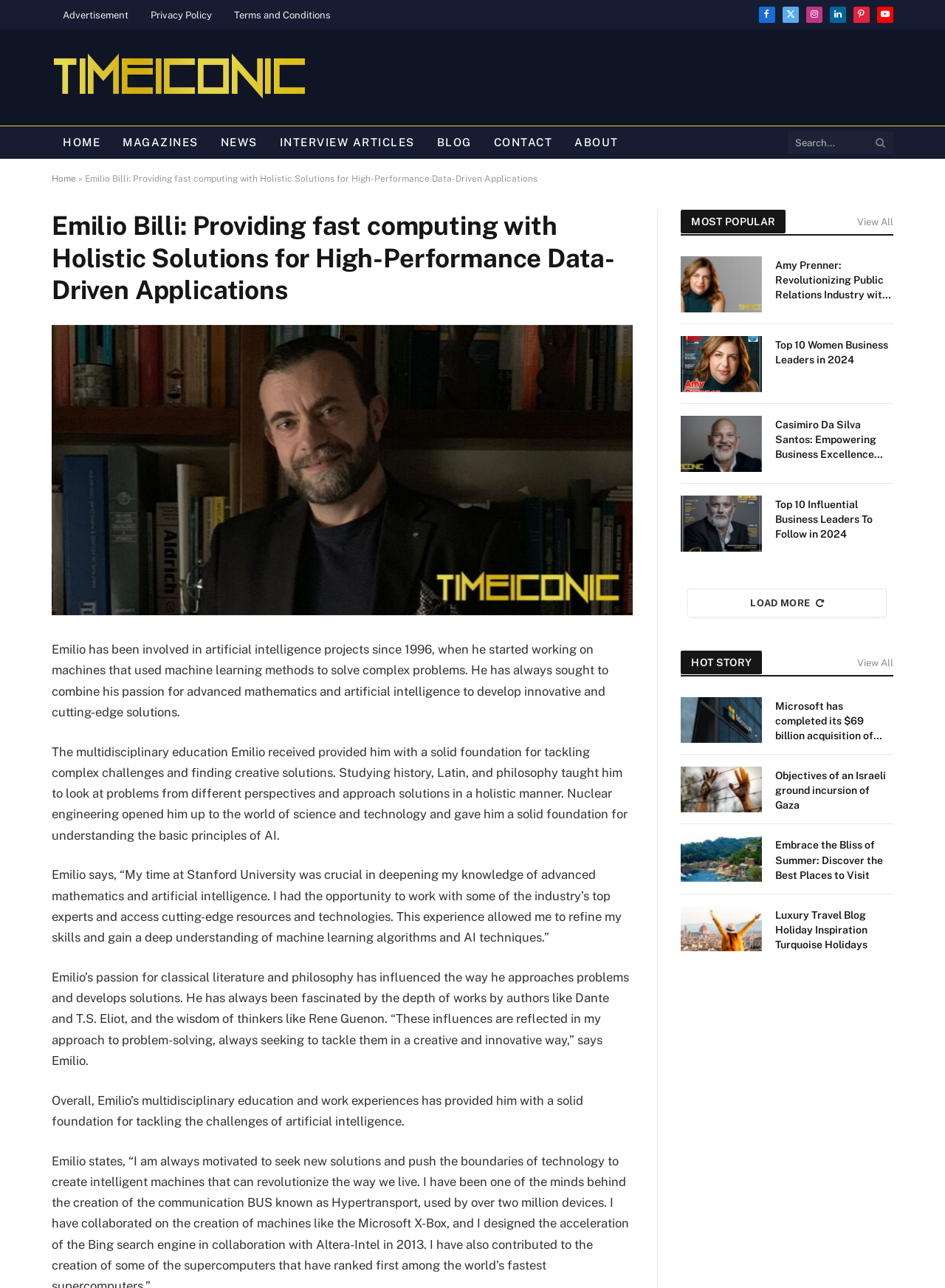Determine the bounding box for the UI element described here: "News".

[0.221, 0.098, 0.284, 0.123]